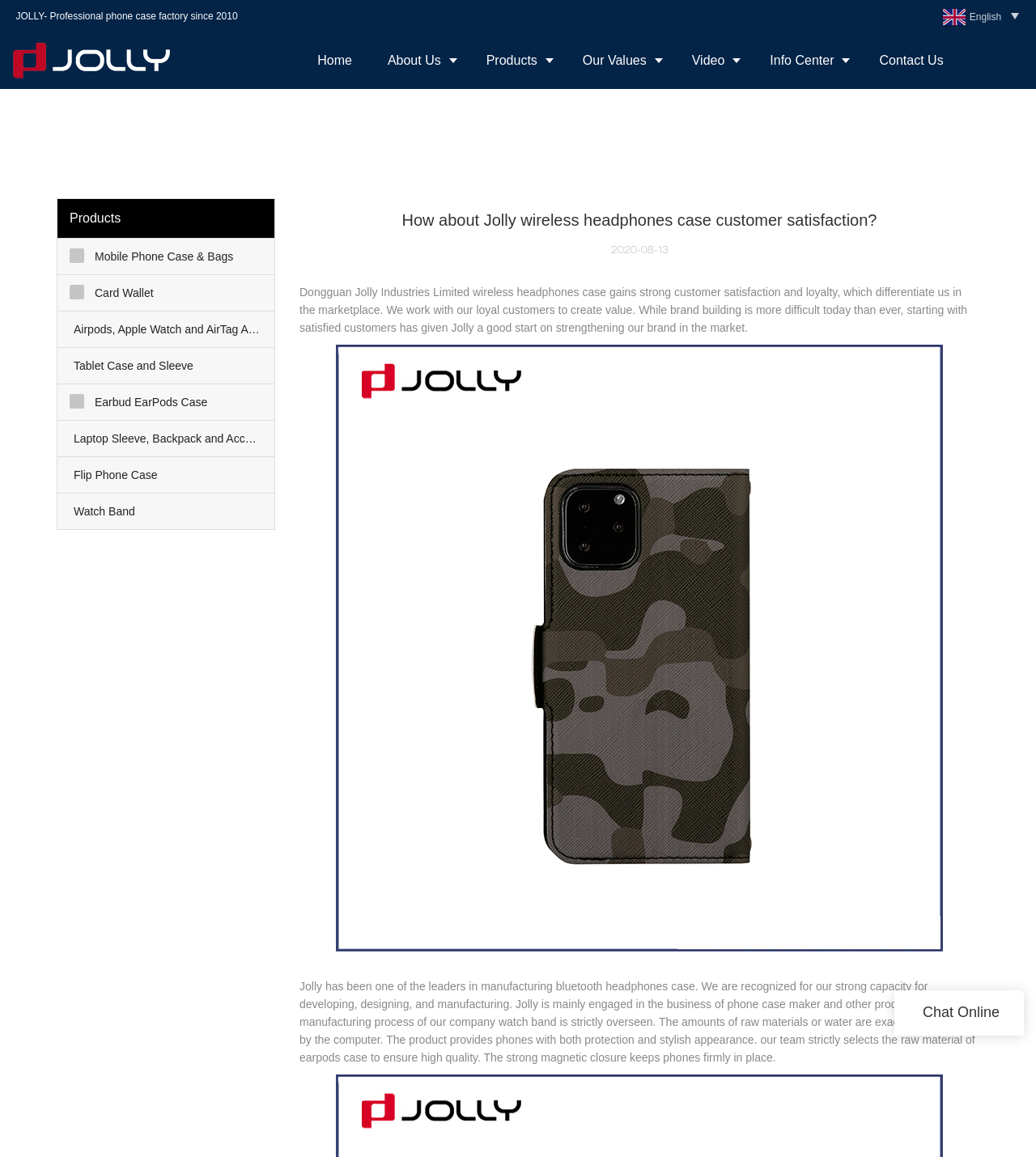Pinpoint the bounding box coordinates of the area that must be clicked to complete this instruction: "Click the 'Products' link".

[0.452, 0.028, 0.545, 0.077]